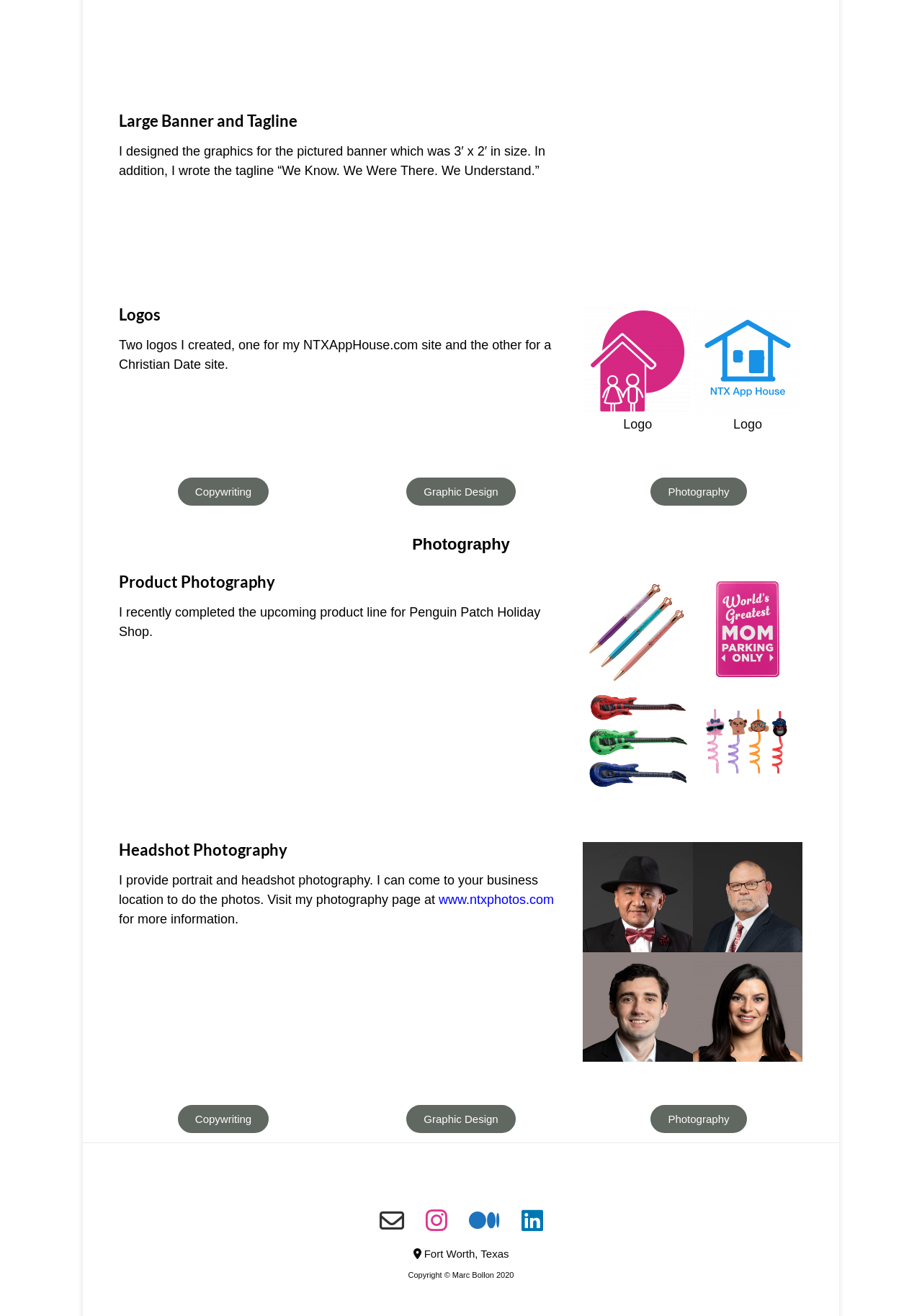Please locate the UI element described by "Graphic Design" and provide its bounding box coordinates.

[0.439, 0.838, 0.561, 0.863]